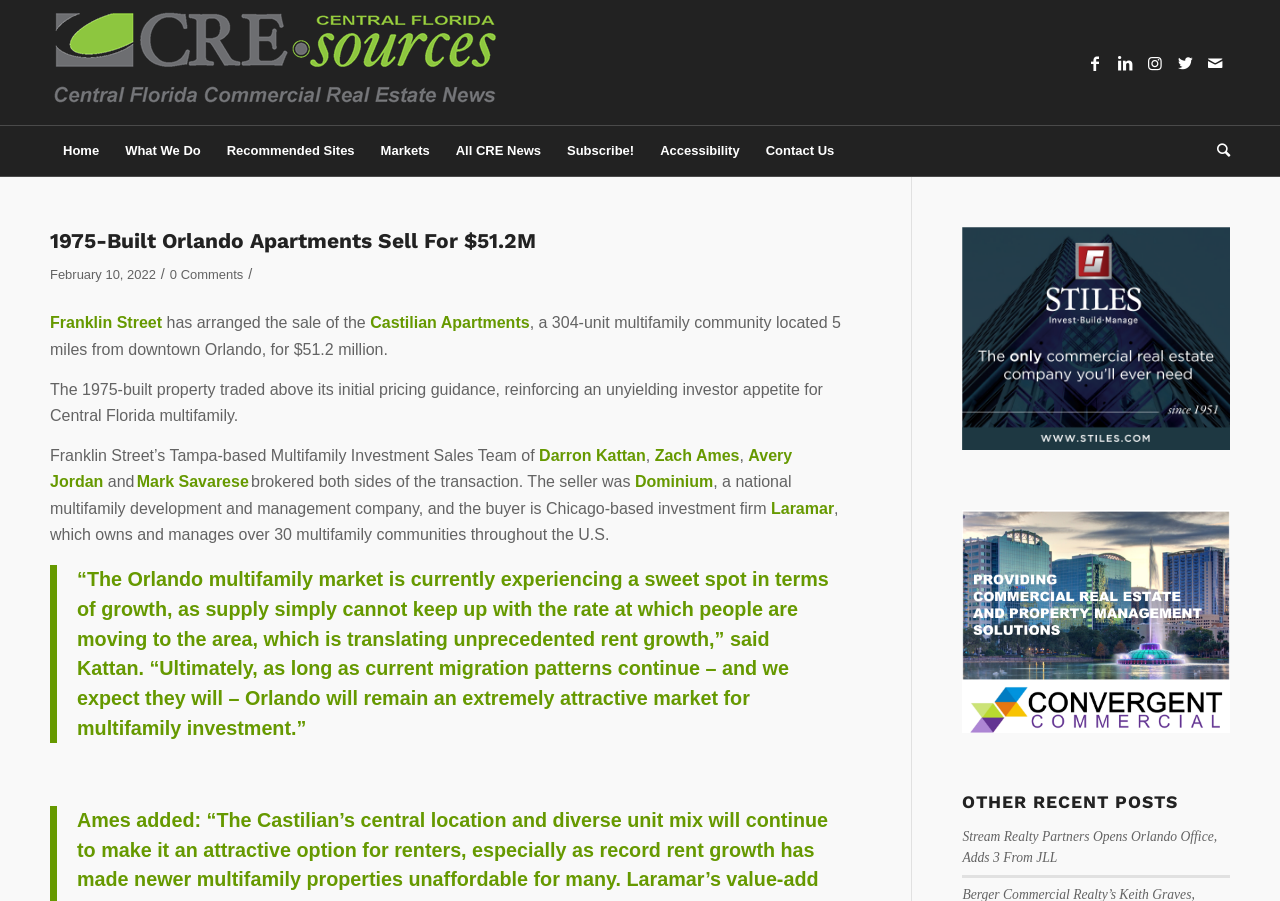Answer succinctly with a single word or phrase:
What is the topic of this webpage?

Real estate news